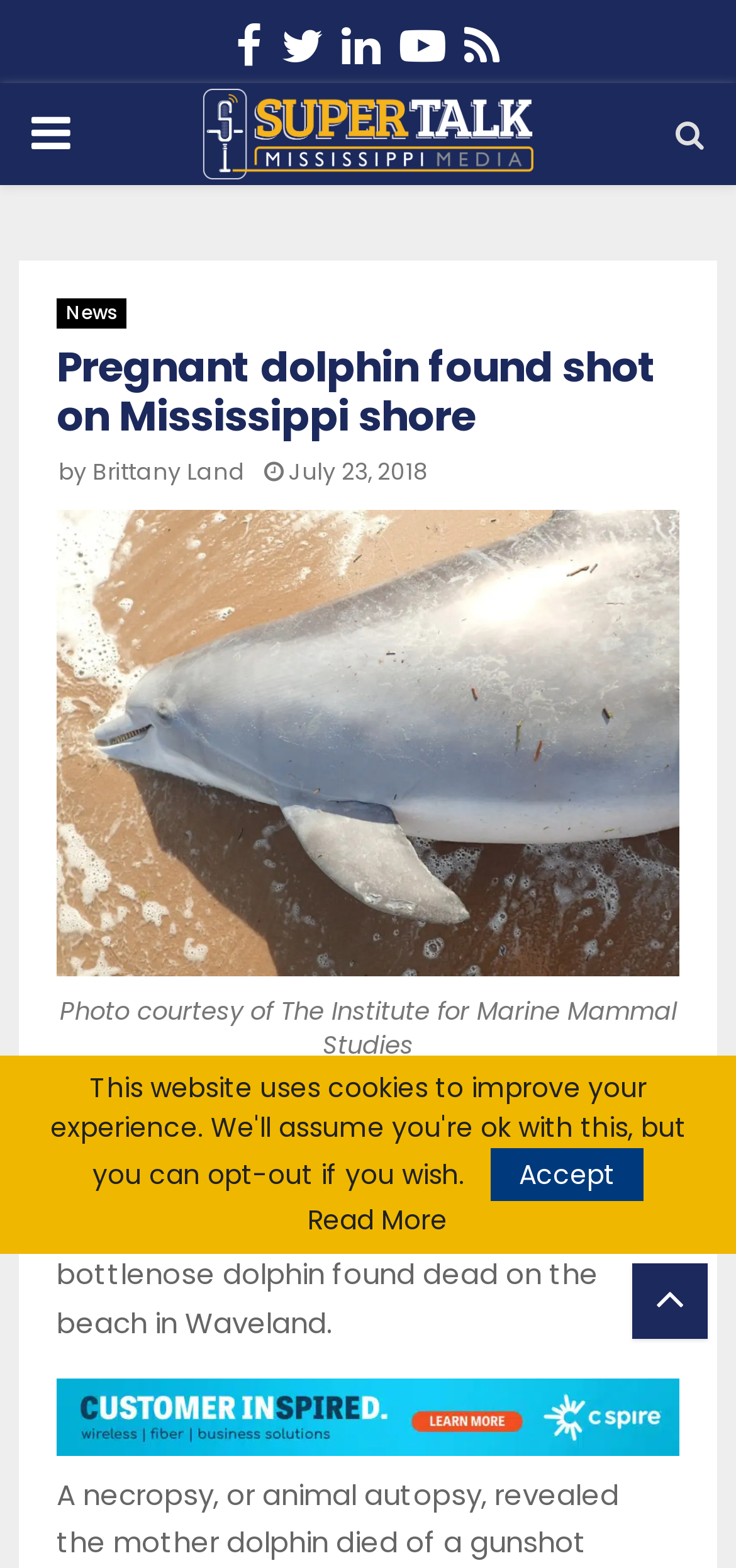Extract the bounding box coordinates of the UI element described: "Linkedin". Provide the coordinates in the format [left, top, right, bottom] with values ranging from 0 to 1.

[0.464, 0.012, 0.518, 0.048]